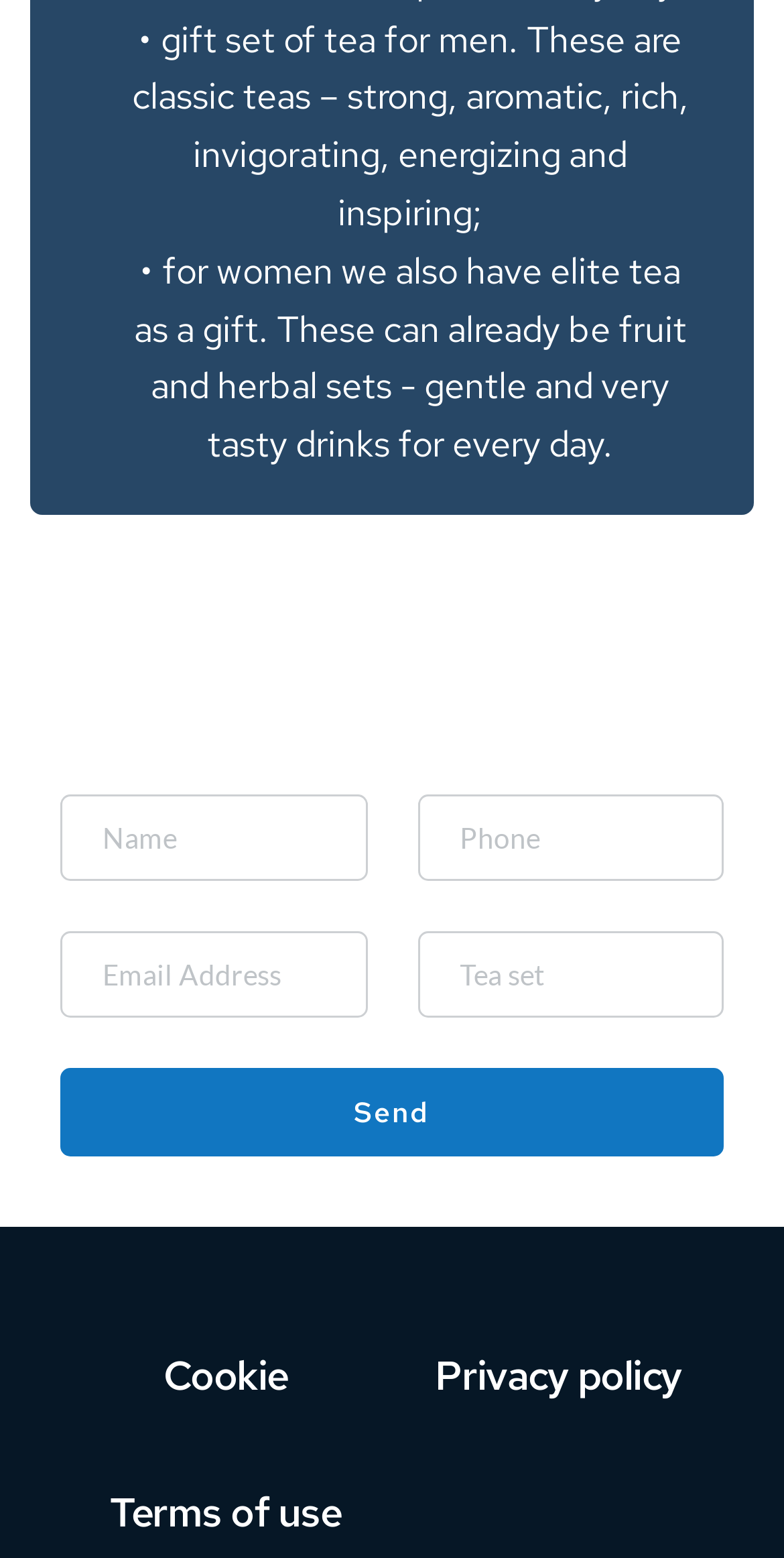Identify the bounding box for the given UI element using the description provided. Coordinates should be in the format (top-left x, top-left y, bottom-right x, bottom-right y) and must be between 0 and 1. Here is the description: name="d1VXUUUT3SME" placeholder="Tea set"

[0.532, 0.597, 0.923, 0.653]